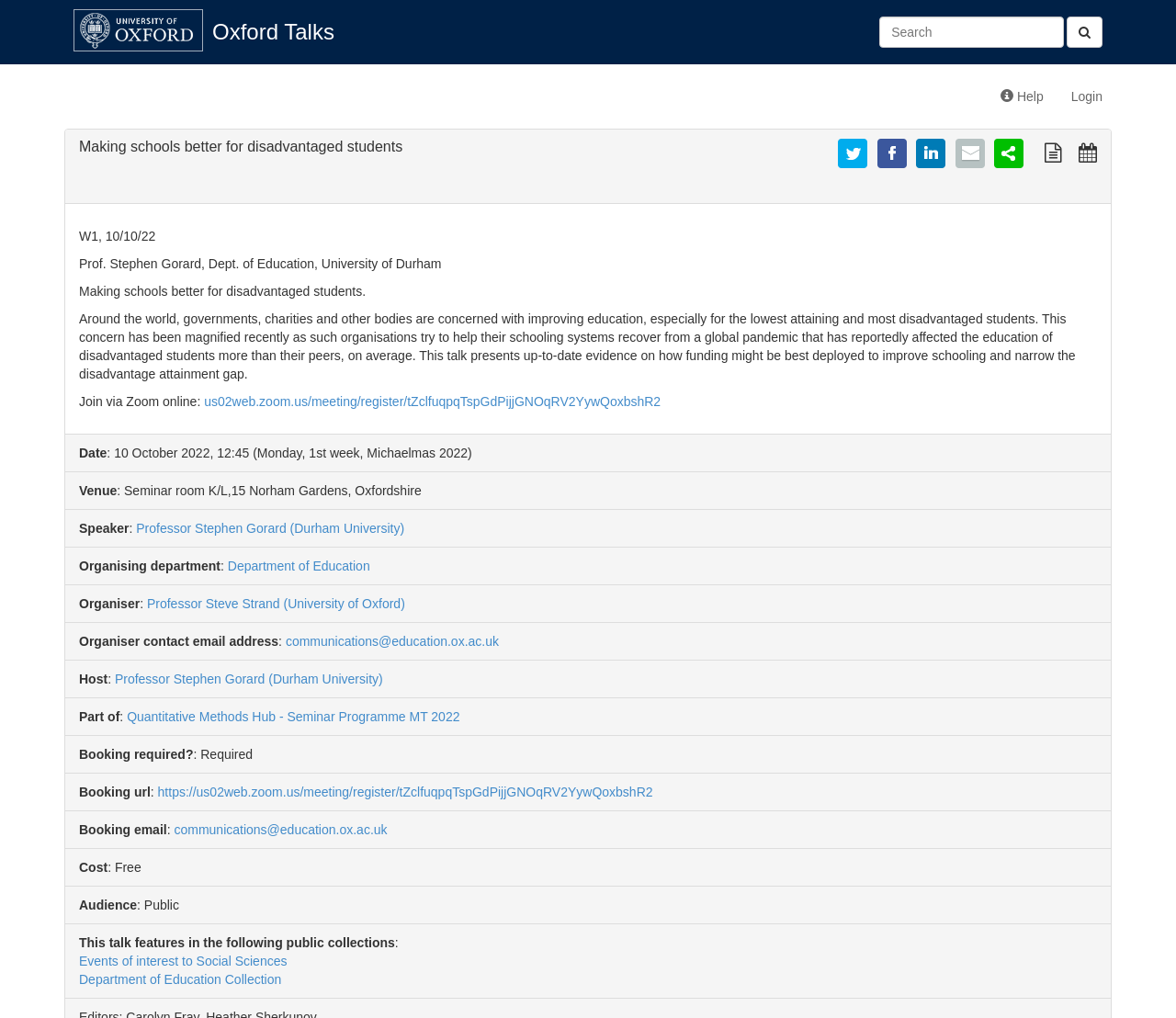Determine the bounding box coordinates for the area you should click to complete the following instruction: "View a plain text version of this talk".

[0.888, 0.142, 0.905, 0.157]